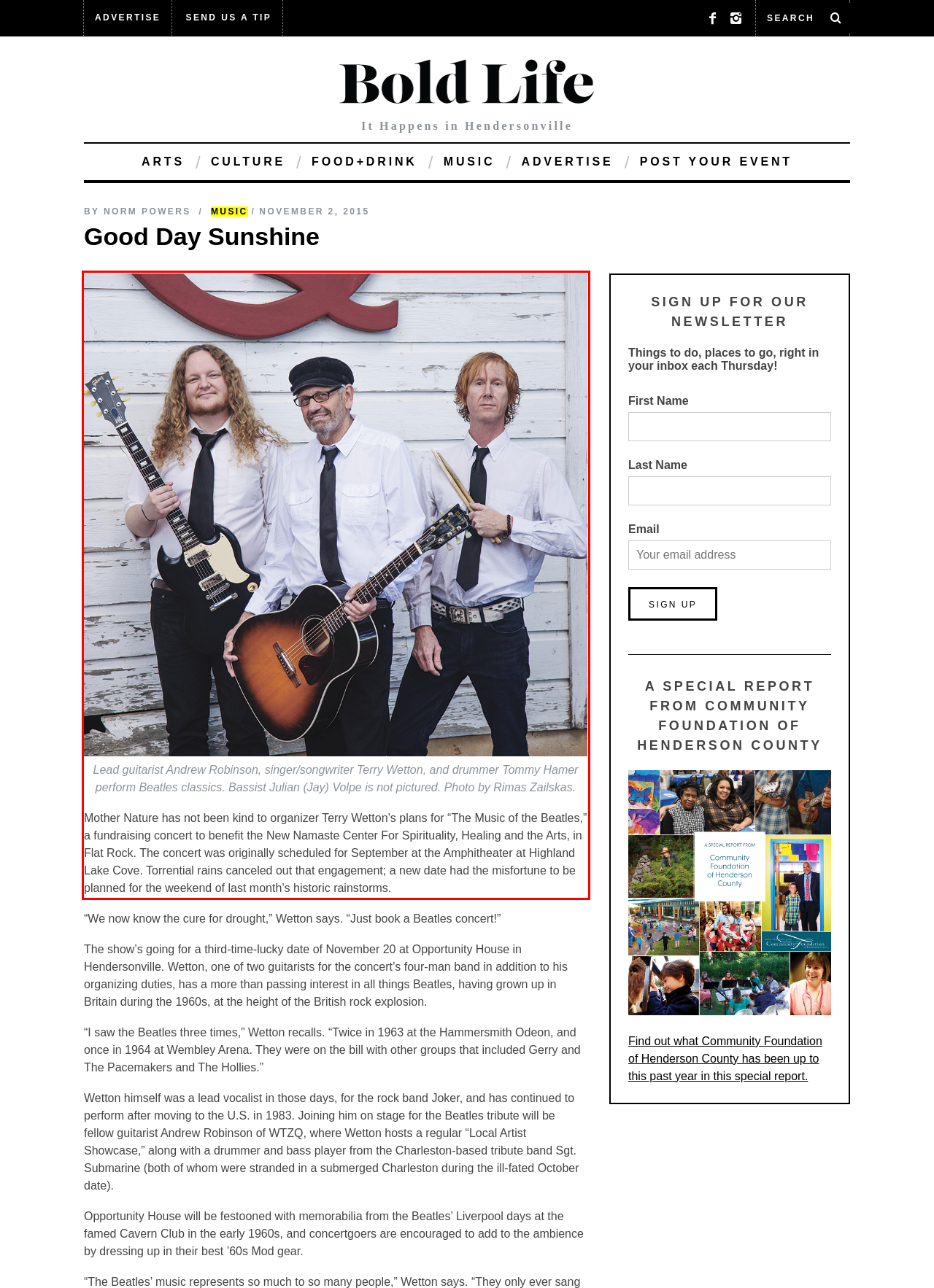You have a screenshot of a webpage where a UI element is enclosed in a red rectangle. Perform OCR to capture the text inside this red rectangle.

Mother Nature has not been kind to organizer Terry Wetton’s plans for “The Music of the Beatles,” a fundraising concert to benefit the New Namaste Center For Spirituality, Healing and the Arts, in Flat Rock. The concert was originally scheduled for September at the Amphitheater at Highland Lake Cove. Torrential rains canceled out that engagement; a new date had the misfortune to be planned for the weekend of last month’s historic rainstorms.